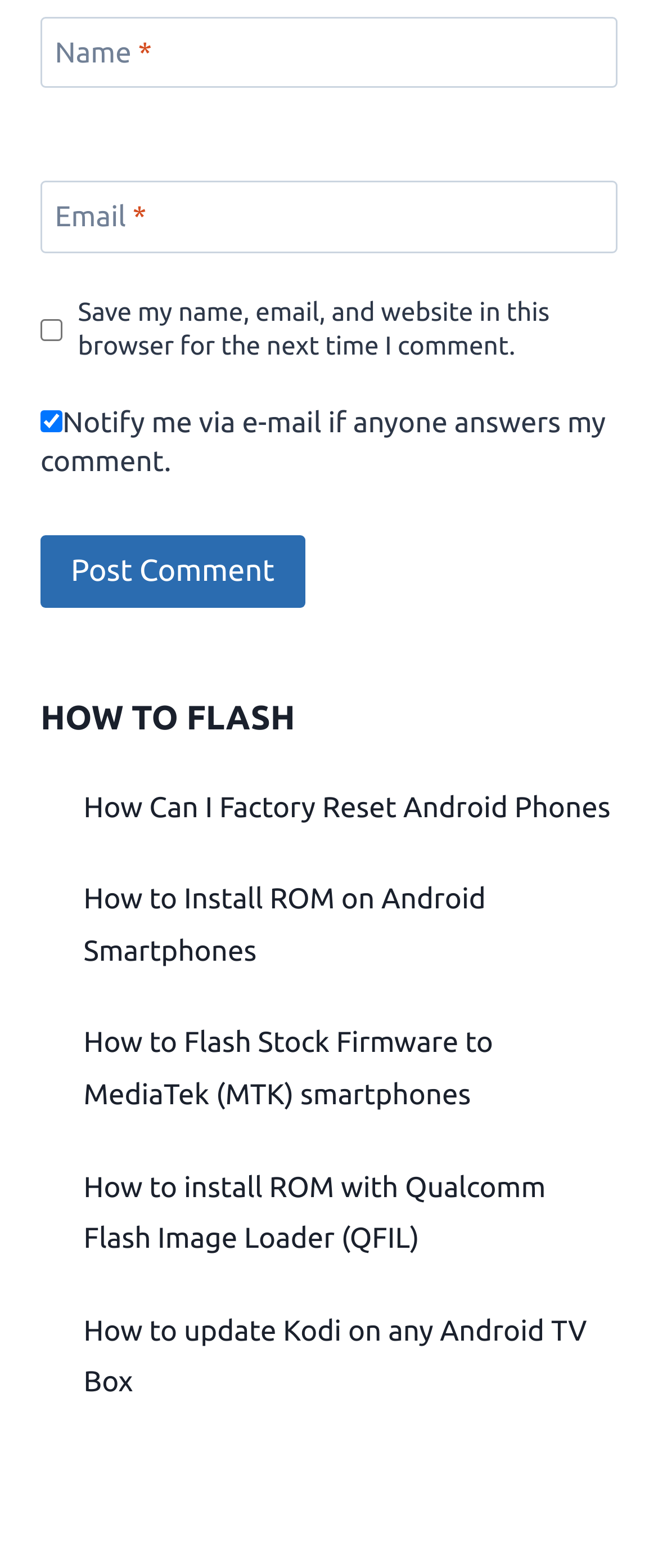How many textboxes are there?
Look at the image and respond with a one-word or short phrase answer.

2